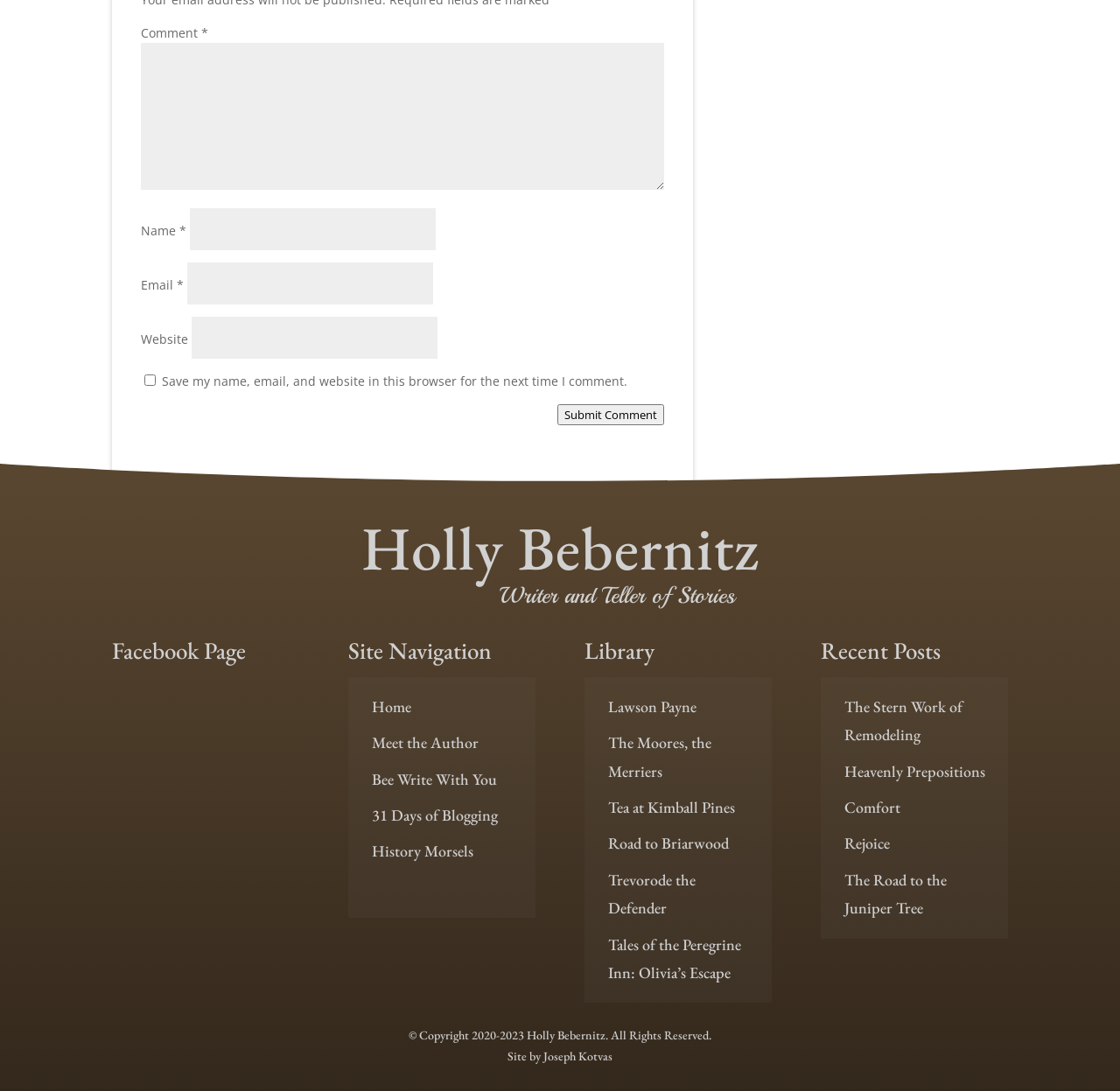Pinpoint the bounding box coordinates of the element that must be clicked to accomplish the following instruction: "Enter your name". The coordinates should be in the format of four float numbers between 0 and 1, i.e., [left, top, right, bottom].

[0.17, 0.191, 0.389, 0.23]